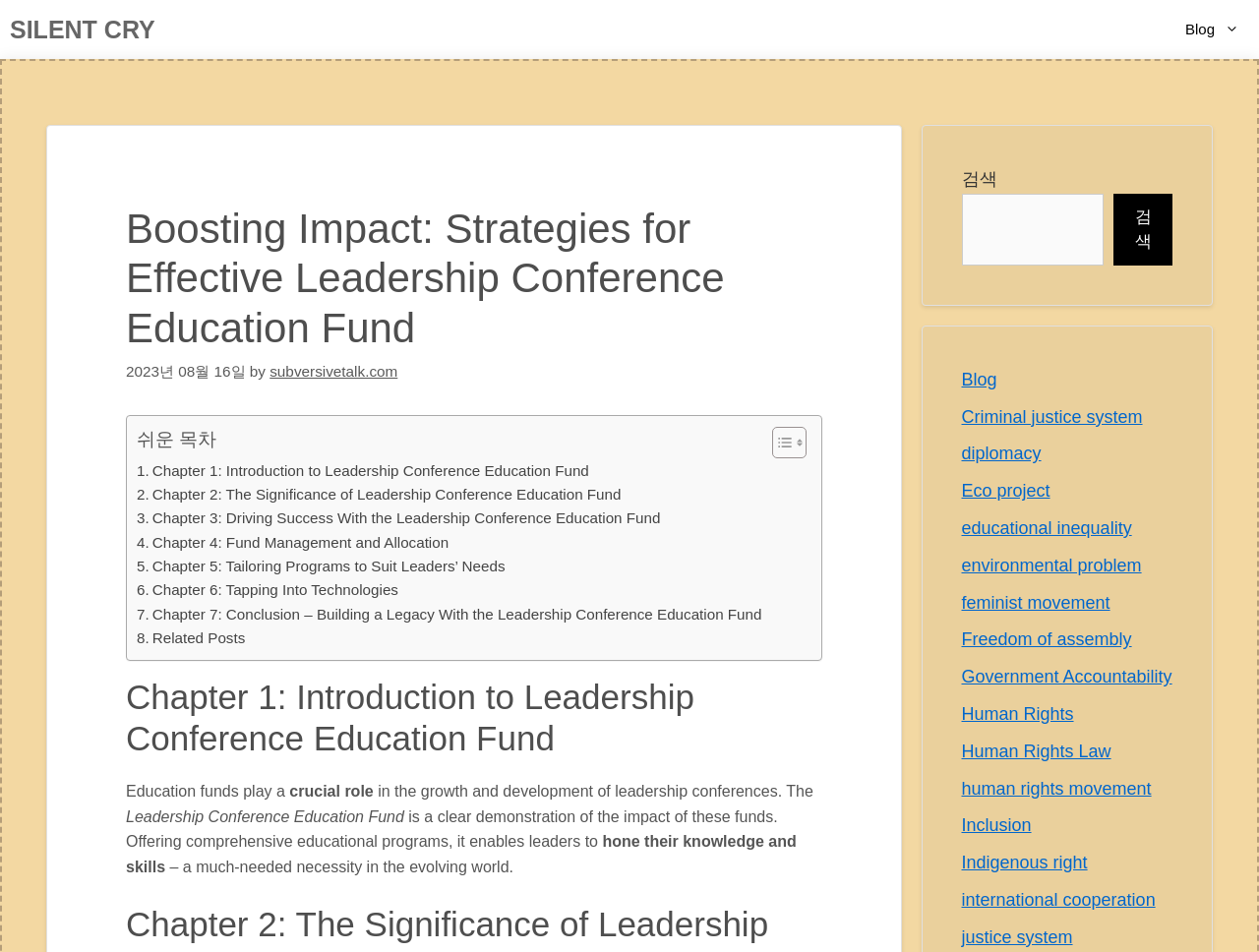What is the name of the education fund mentioned in the article?
Provide a detailed and extensive answer to the question.

The article mentions 'Education funds play a crucial role in the growth and development of leadership conferences. The Leadership Conference Education Fund is a clear demonstration...' which indicates that the name of the education fund is Leadership Conference Education Fund.